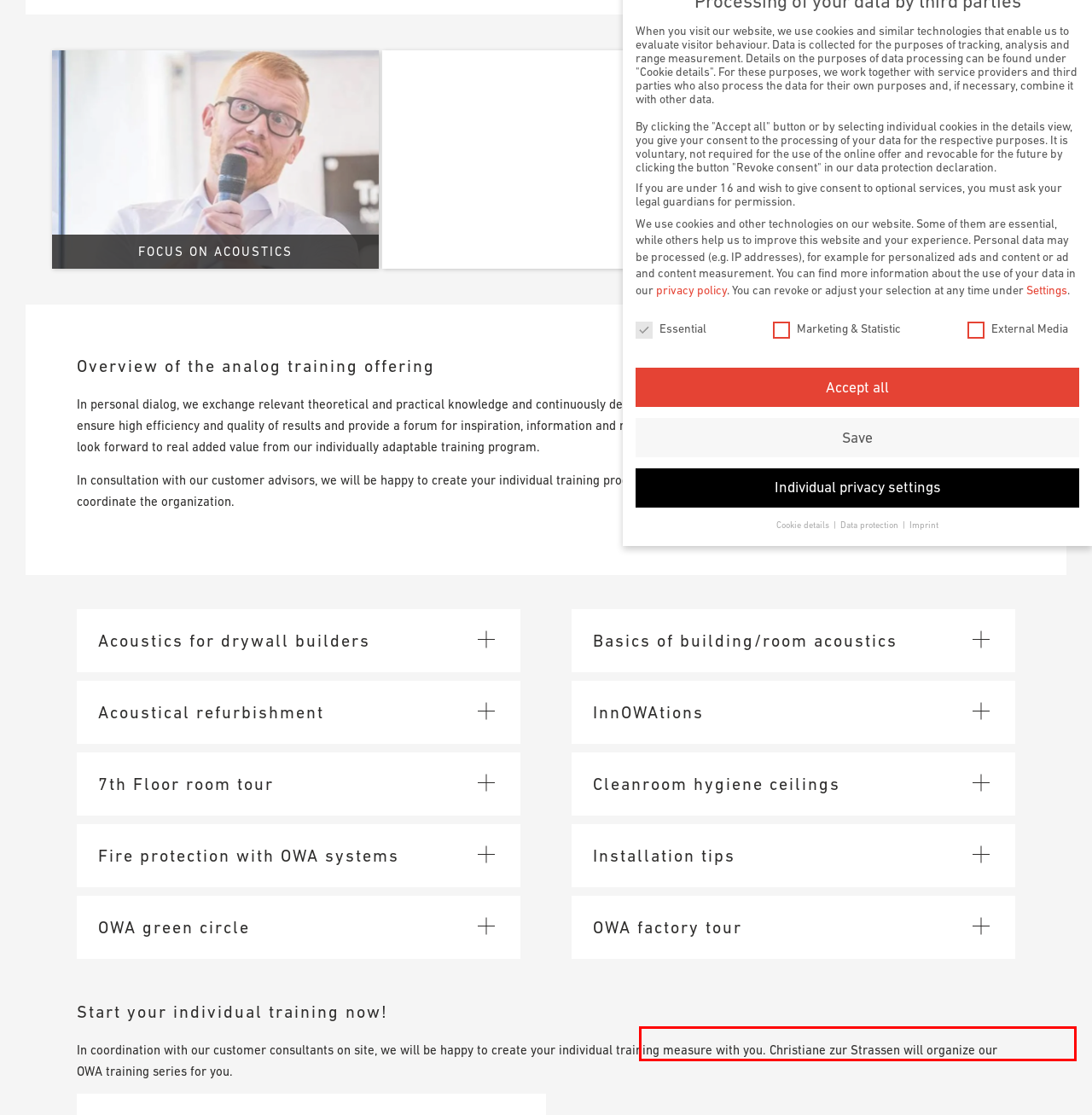You have a screenshot of a webpage where a UI element is enclosed in a red rectangle. Perform OCR to capture the text inside this red rectangle.

Content from video platforms and social media platforms is blocked by default. If cookies from external media are accepted, access to this content no longer requires manual consent.